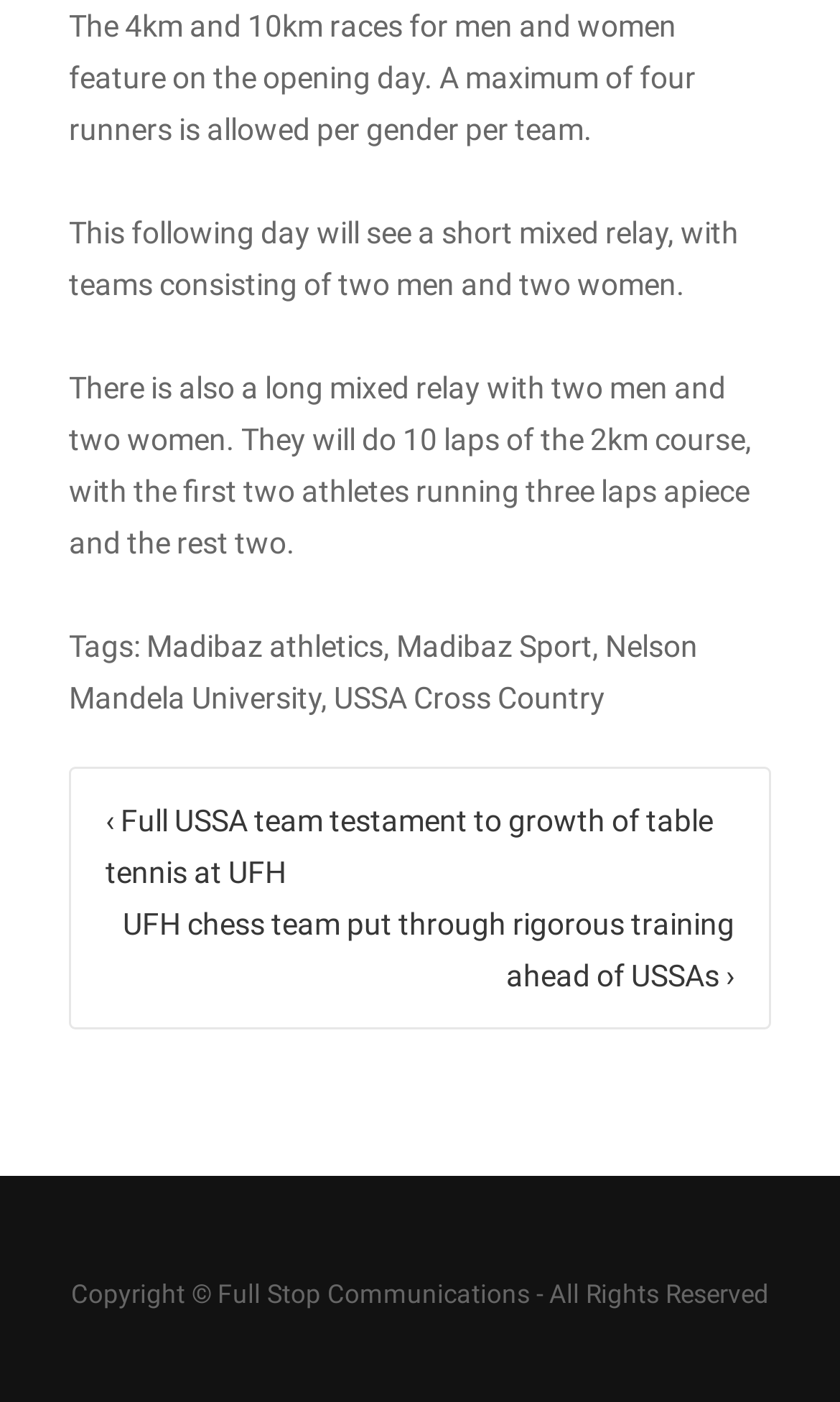Based on the description "Madibaz athletics", find the bounding box of the specified UI element.

[0.174, 0.449, 0.456, 0.474]